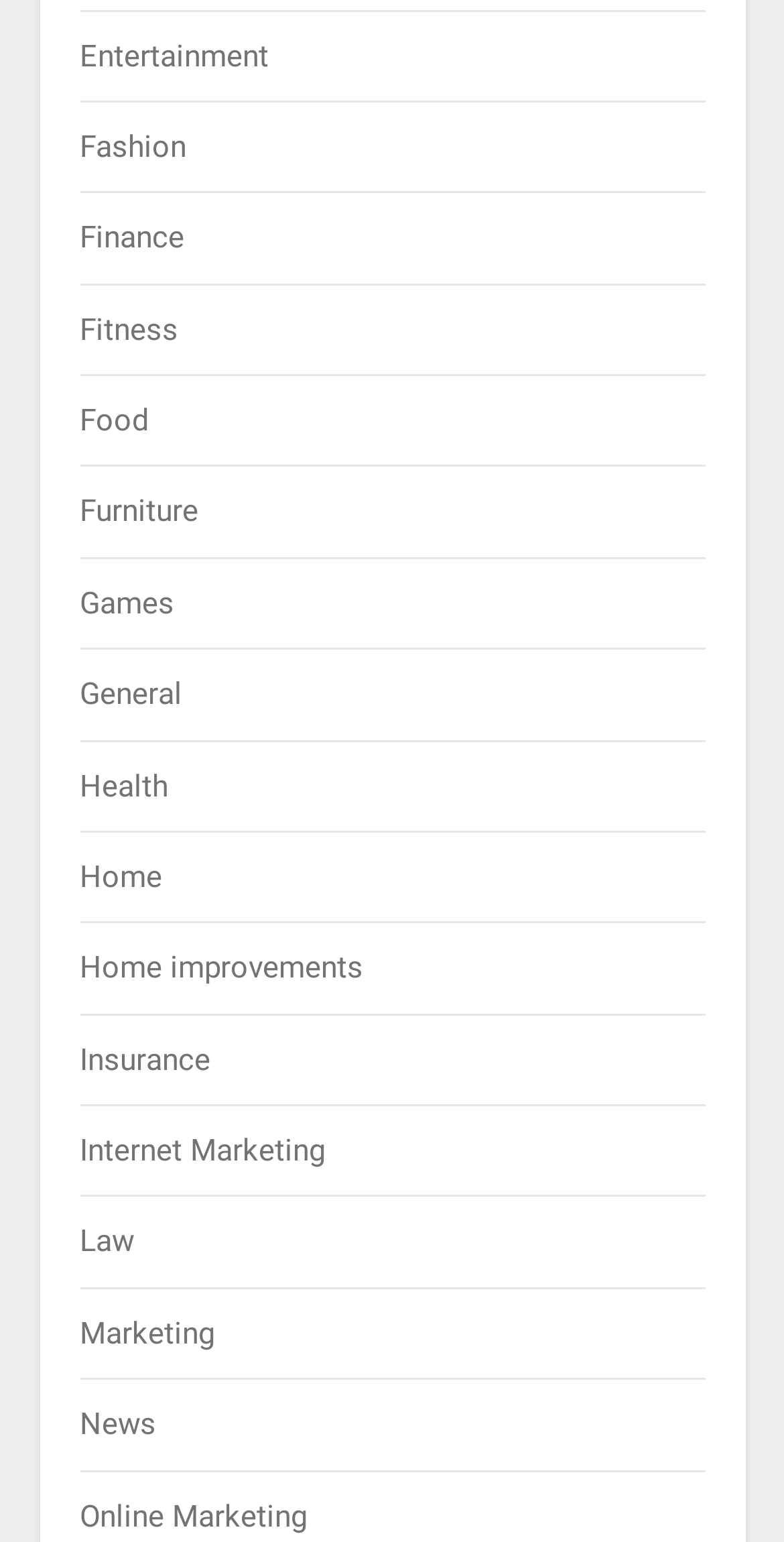Utilize the details in the image to thoroughly answer the following question: What is the topmost category on the webpage?

By comparing the y1 coordinates of the bounding box of each link, I found that the link 'Entertainment' has the smallest y1 value, which means it is located at the top of the webpage.